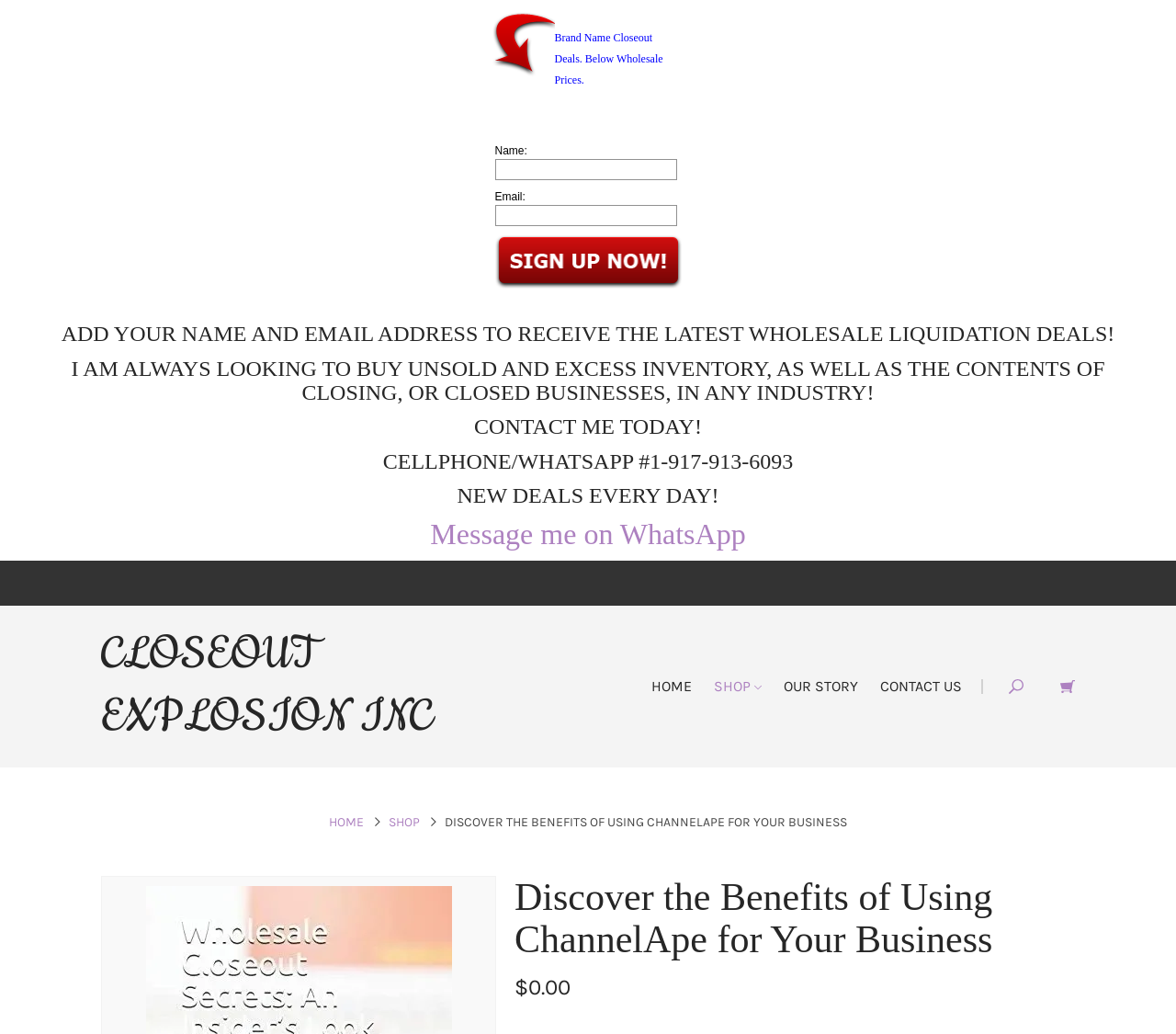Generate a comprehensive caption for the webpage you are viewing.

This webpage is about CloseoutExplosion.com, a business that offers wholesale liquidation deals. At the top, there is a brand name "Closeout Deals. Below Wholesale Prices." followed by a form with input fields for name and email, and a submit button. 

Below the form, there is a prominent heading that invites users to add their name and email address to receive the latest wholesale liquidation deals. The heading also mentions the business owner's contact information, including a cellphone/WhatsApp number.

On the left side, there is a section with a heading "Message me on WhatsApp" and a link to send a WhatsApp message. Below this section, there is a table with links to different parts of the website, including "CLOSEOUT EXPLOSION INC", "HOME", "SHOP", "OUR STORY", and "CONTACT US". There is also an image and another link with an image.

At the bottom of the page, there is a heading "Discover the Benefits of Using ChannelApe for Your Business" and a text "$0.00" below it.